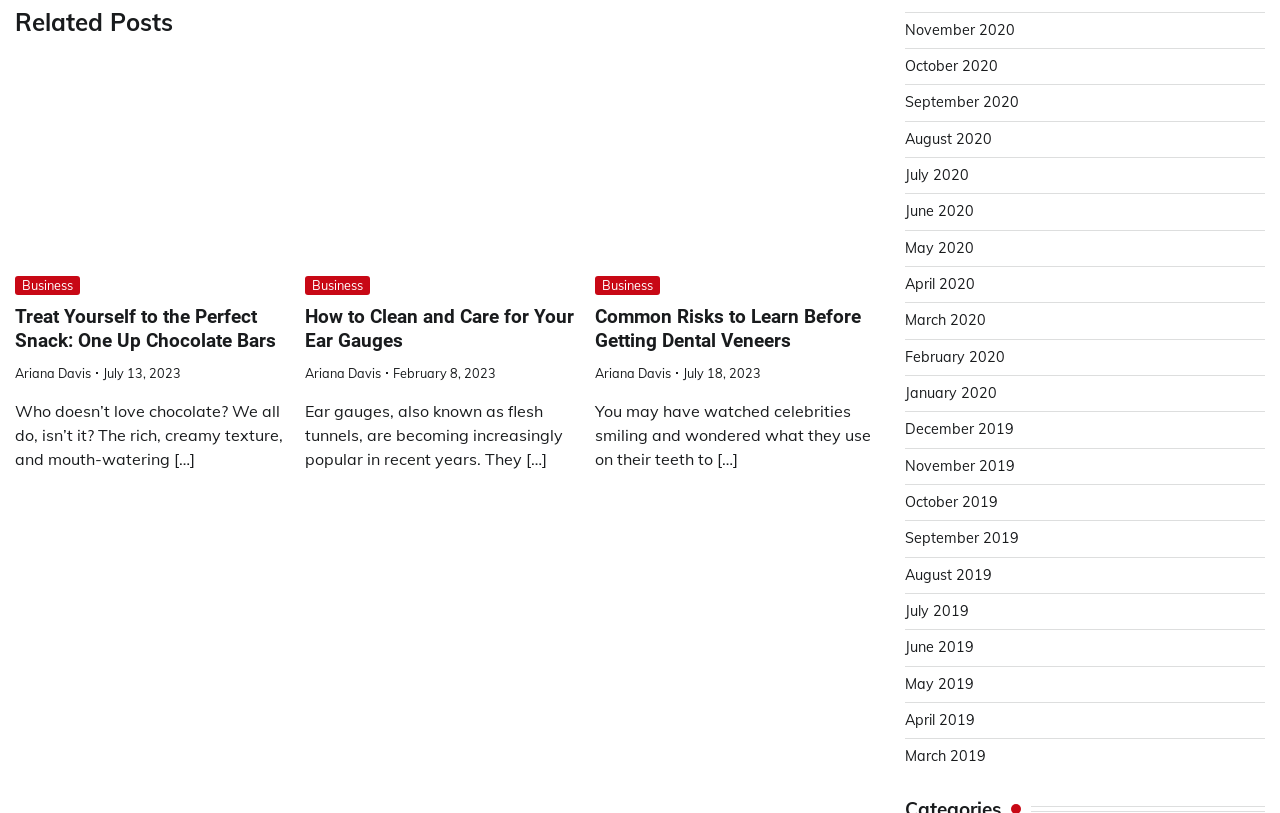Please specify the bounding box coordinates of the clickable region to carry out the following instruction: "view related posts". The coordinates should be four float numbers between 0 and 1, in the format [left, top, right, bottom].

[0.012, 0.005, 0.684, 0.05]